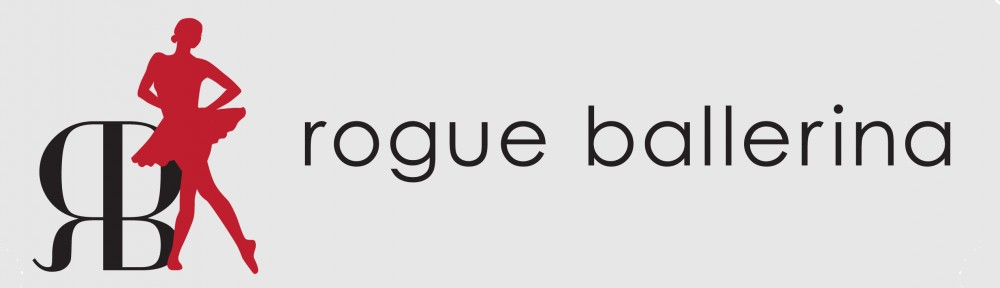Based on the visual content of the image, answer the question thoroughly: What is the font color of the text 'rogue ballerina'?

According to the caption, the name 'rogue ballerina' is presented in a clean, black font, which implies that the font color of the text is black.